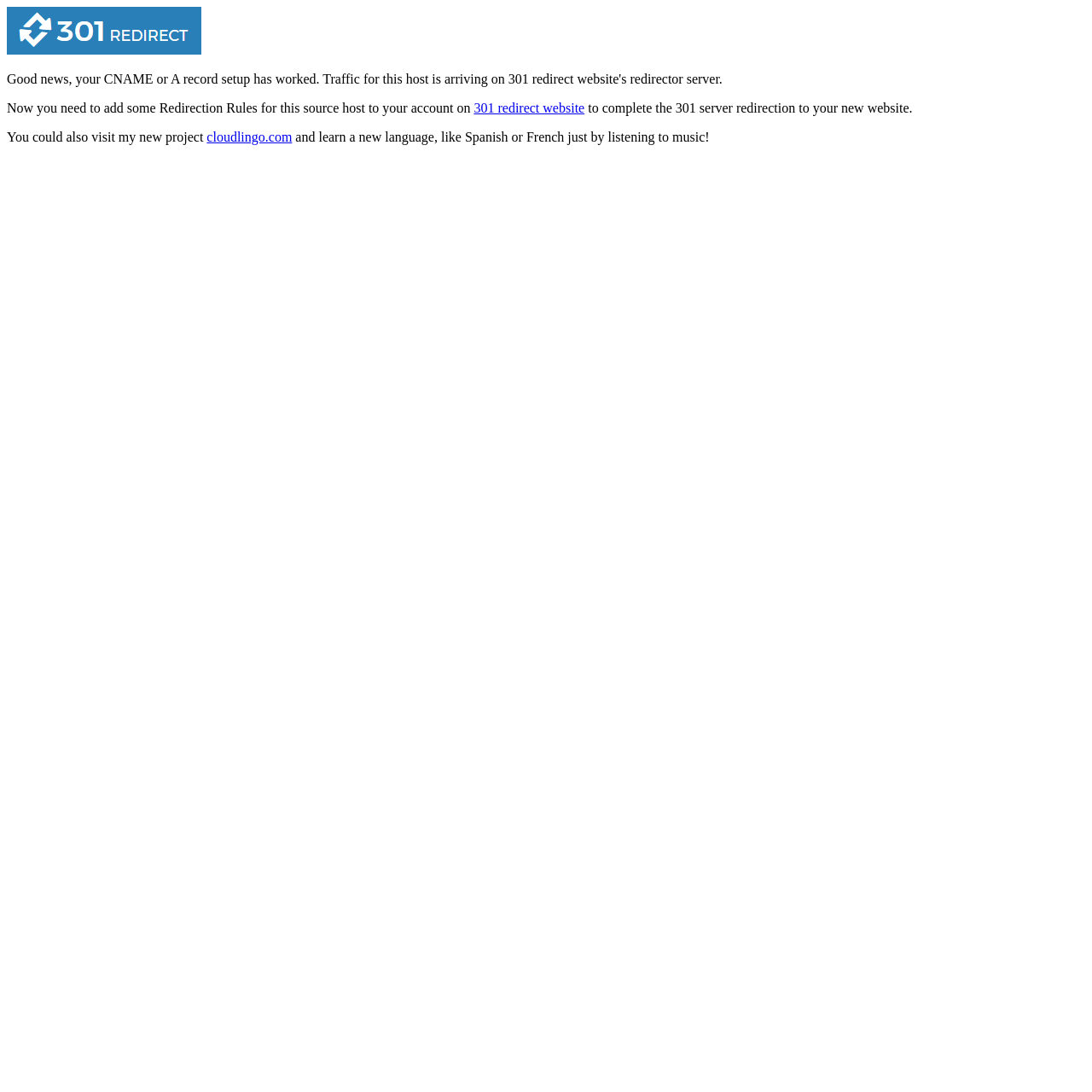Summarize the webpage with intricate details.

The webpage is titled "Host Name DNS Setup Success" and appears to be a setup guide or tutorial. At the top-left corner, there is a small image. Below the image, there is a paragraph of text that instructs the user to add redirection rules for the source host to their account. This paragraph contains a link to "301 redirect website" which is positioned to the right of the text. The paragraph continues to the right of the link, explaining the purpose of the 301 server redirection.

Below this paragraph, there is another sentence that mentions visiting a new project, "cloudlingo.com", which is a clickable link. This sentence is followed by a description of the project, stating that it allows users to learn a new language, such as Spanish or French, by listening to music.